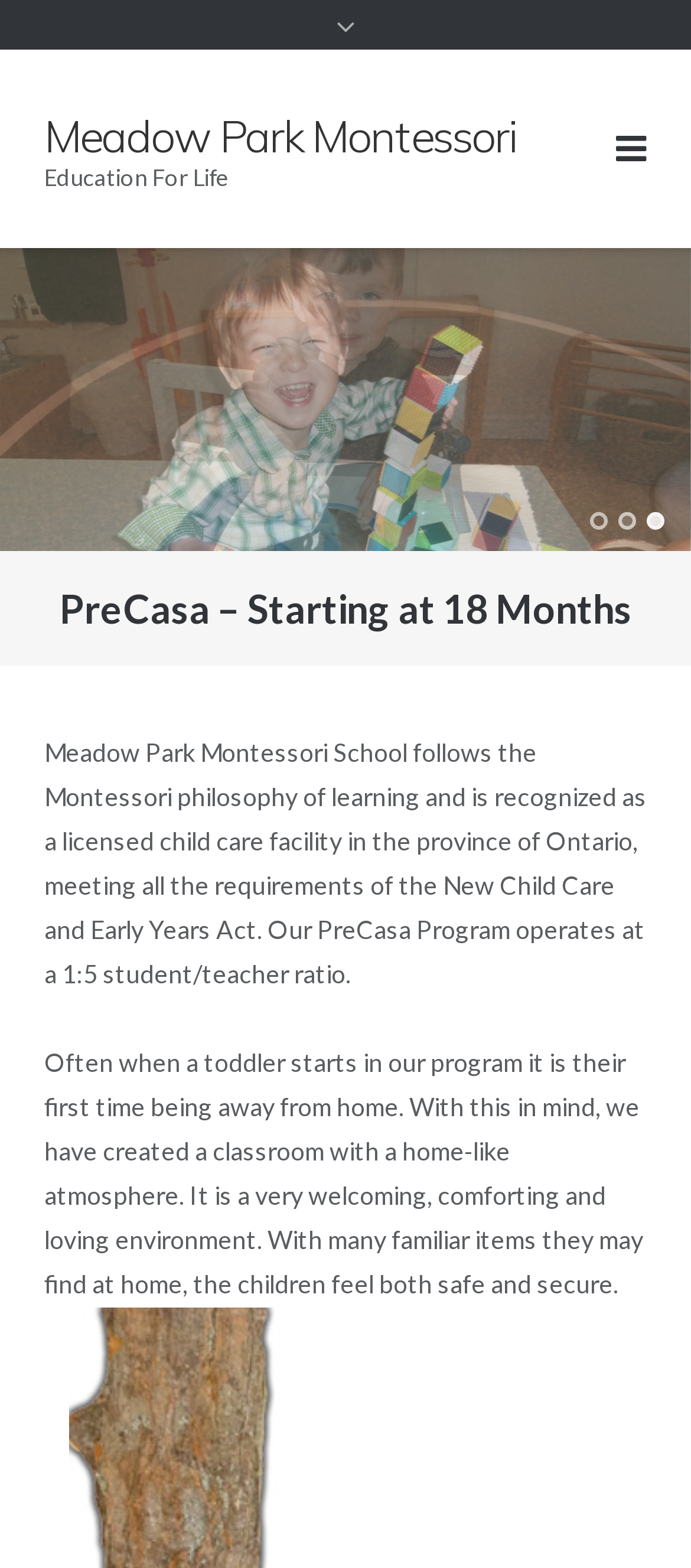Generate a comprehensive caption for the webpage you are viewing.

The webpage is about PreCasa, a program at Meadow Park Montessori School, which starts at 18 months. At the top left, there is a link to Meadow Park Montessori, followed by a static text "Education For Life". On the top right, there is a button with an icon. 

Below the top section, there is a slideshow region that takes up the full width of the page, with a list of slide controls on the right side. The slide controls have three list items, each representing a slide with a corresponding link to navigate to that slide. There are also two links on the left and right sides of the slideshow region, allowing users to navigate to the previous or next slide.

Below the slideshow region, there is a heading that reads "PreCasa – Starting at 18 Months", followed by two paragraphs of static text that describe the PreCasa program at Meadow Park Montessori School. The text explains the school's philosophy, the student-teacher ratio, and the welcoming environment of the classroom.

On the bottom right, there is another link with an icon.